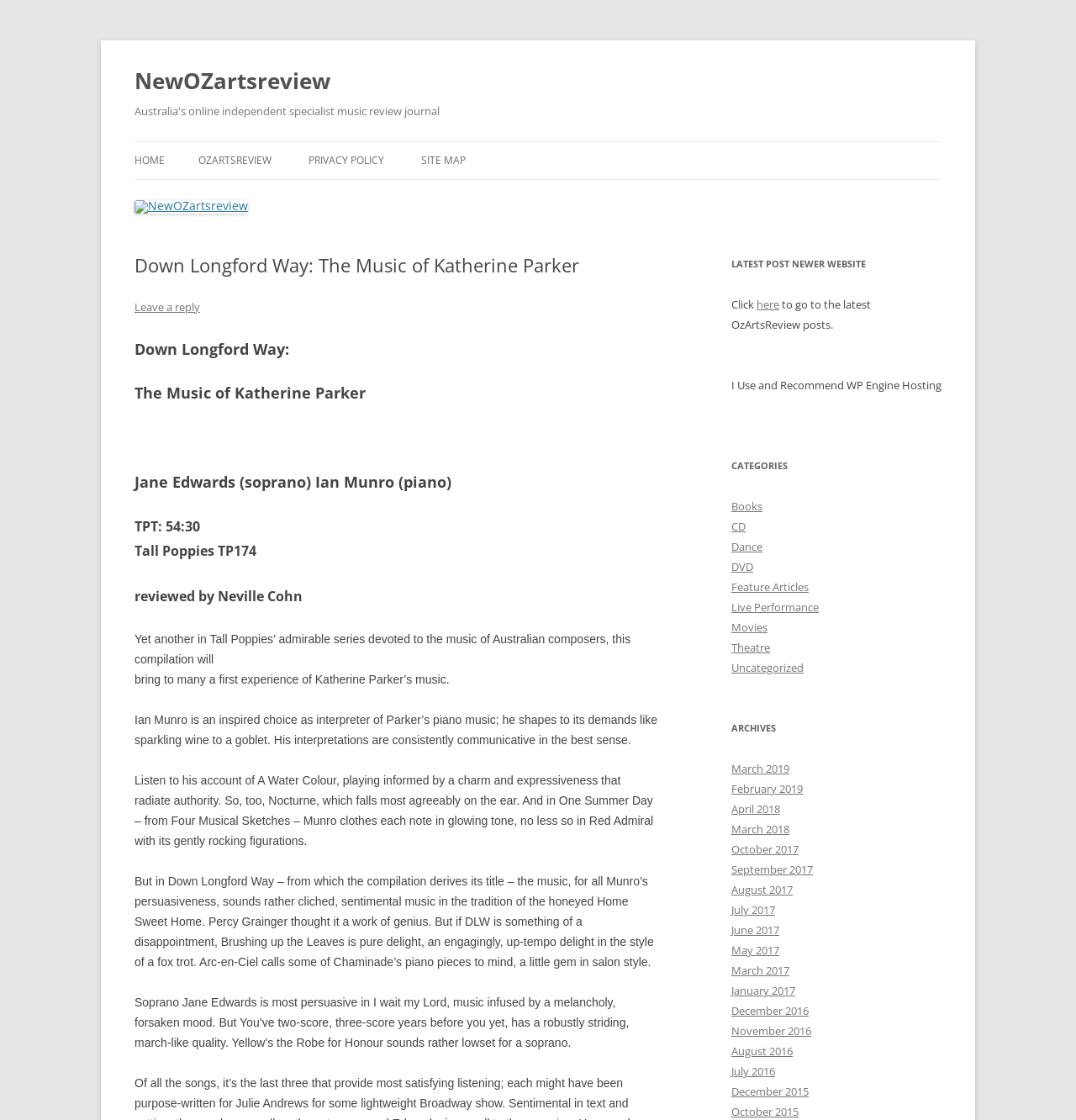Please give a succinct answer using a single word or phrase:
Who is the reviewer of the music album?

Neville Cohn